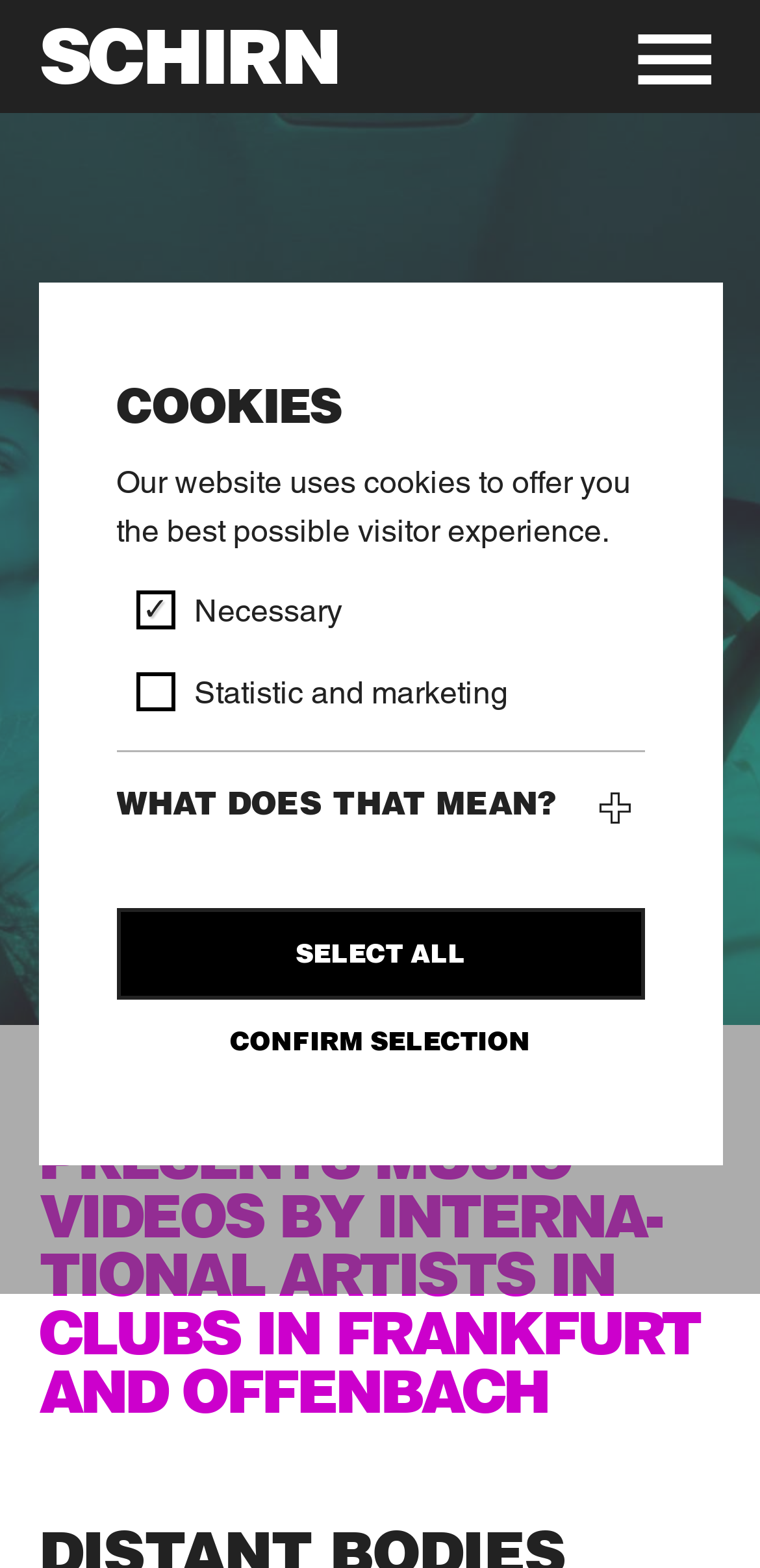How many tabs are there in the tab list?
Please use the image to provide a one-word or short phrase answer.

1